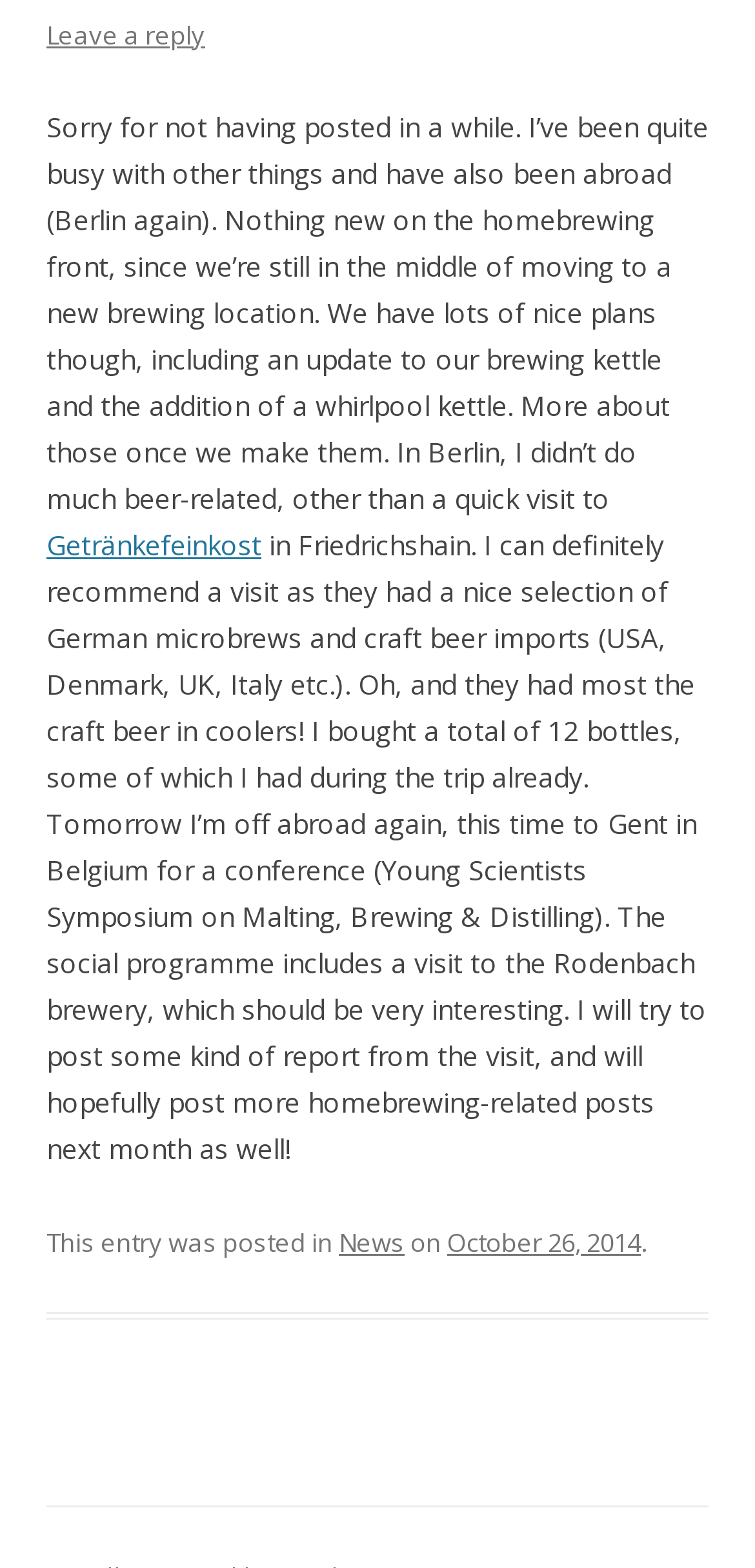Determine the bounding box coordinates for the UI element with the following description: "October 26, 2014". The coordinates should be four float numbers between 0 and 1, represented as [left, top, right, bottom].

[0.592, 0.781, 0.849, 0.803]